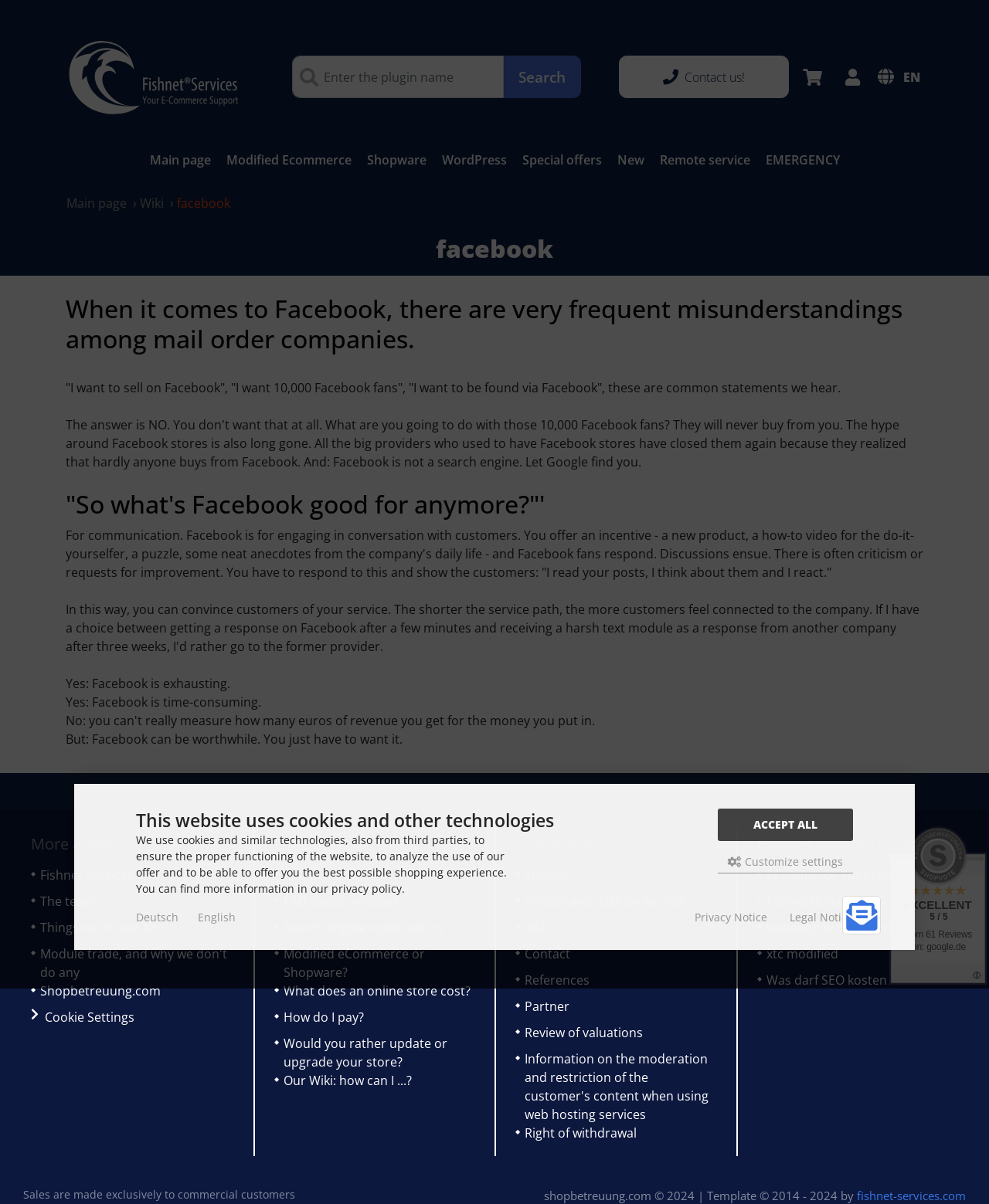Bounding box coordinates should be provided in the format (top-left x, top-left y, bottom-right x, bottom-right y) with all values between 0 and 1. Identify the bounding box for this UI element: ◆How do I pay?

[0.277, 0.837, 0.48, 0.859]